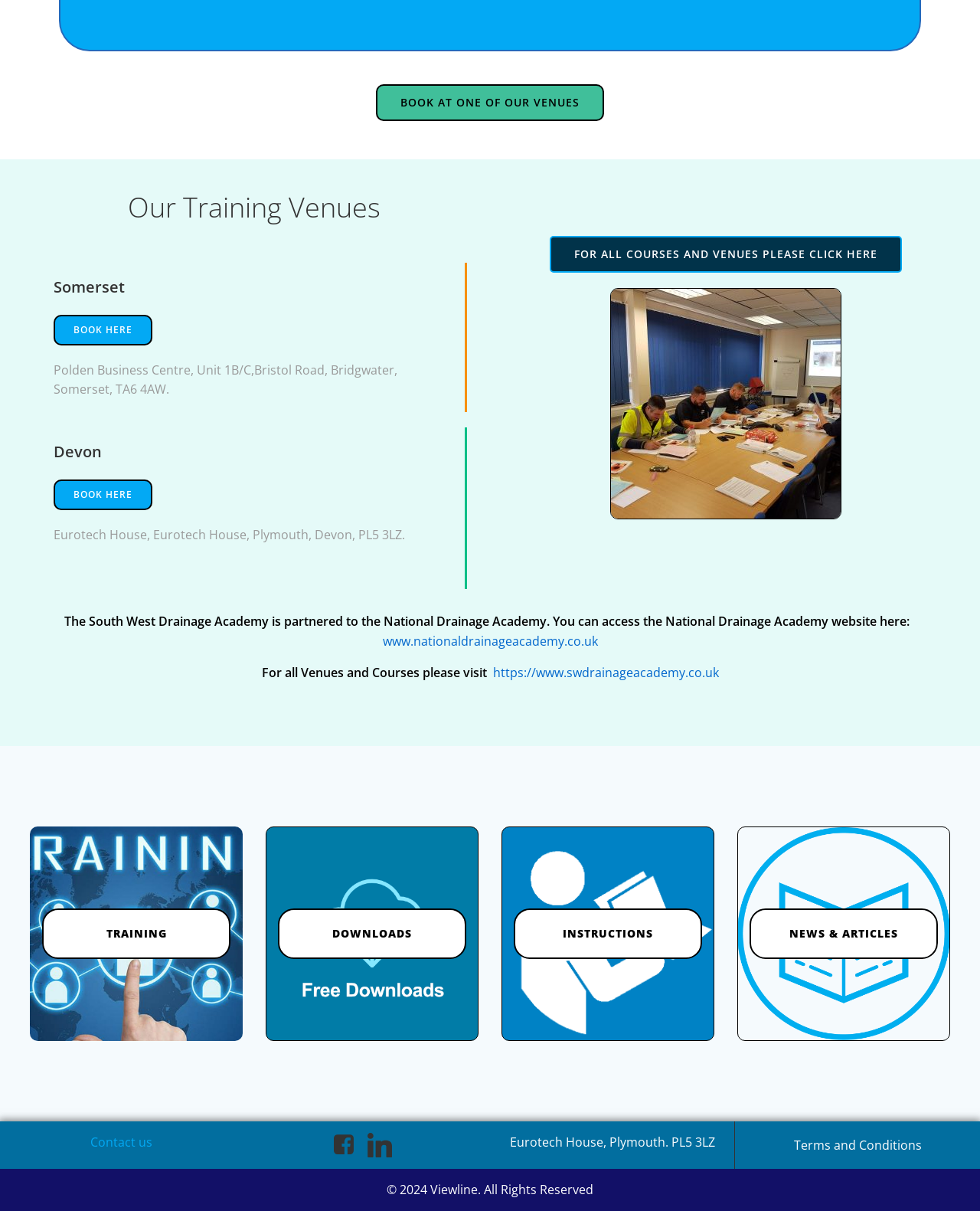Locate the bounding box coordinates of the clickable region necessary to complete the following instruction: "Book here at Somerset venue". Provide the coordinates in the format of four float numbers between 0 and 1, i.e., [left, top, right, bottom].

[0.055, 0.26, 0.155, 0.285]